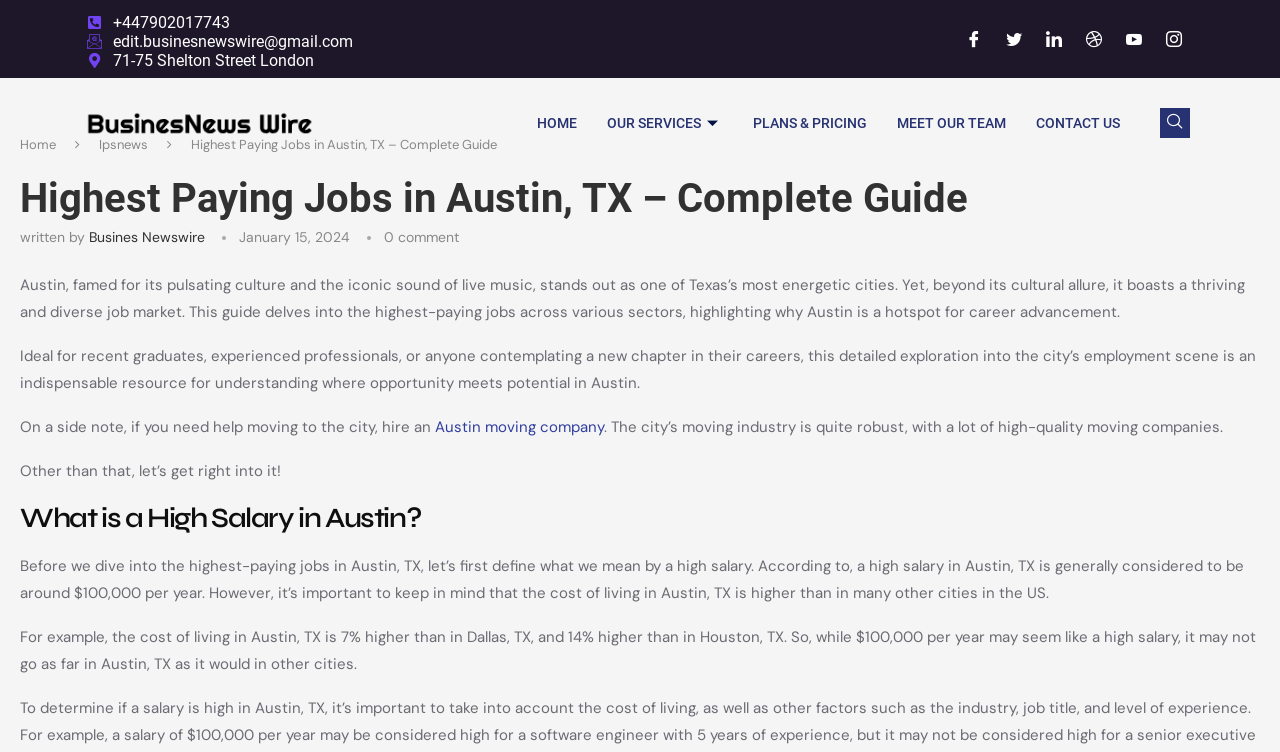Generate an in-depth caption that captures all aspects of the webpage.

The webpage is about the highest paying jobs in Austin, Texas, and serves as a complete guide. At the top left corner, there is a company logo and a contact information section with an email address, phone number, and physical address. Below this section, there are social media links to Facebook, Twitter, LinkedIn, Dribble, YouTube, and Instagram.

The main navigation menu is located at the top center of the page, with links to "HOME", "OUR SERVICES", "PLANS & PRICING", "MEET OUR TEAM", and "CONTACT US". On the top right corner, there is a search button.

The main content of the page starts with a heading "Highest Paying Jobs in Austin, TX – Complete Guide" followed by the author's name and a timestamp. Below this, there is a brief introduction to Austin, highlighting its cultural and job market aspects.

The introduction is followed by a detailed description of the purpose of the guide, which is to explore the highest-paying jobs in Austin across various sectors. The text also mentions that the guide is ideal for recent graduates, experienced professionals, or anyone considering a new career chapter.

Further down, there is a mention of Austin's moving industry and a link to an Austin moving company. The main content then shifts to defining what a high salary is in Austin, with a discussion on the cost of living in the city compared to other US cities.

Throughout the page, there are no images except for the company logo. The overall structure of the page is organized, with clear headings and concise text.